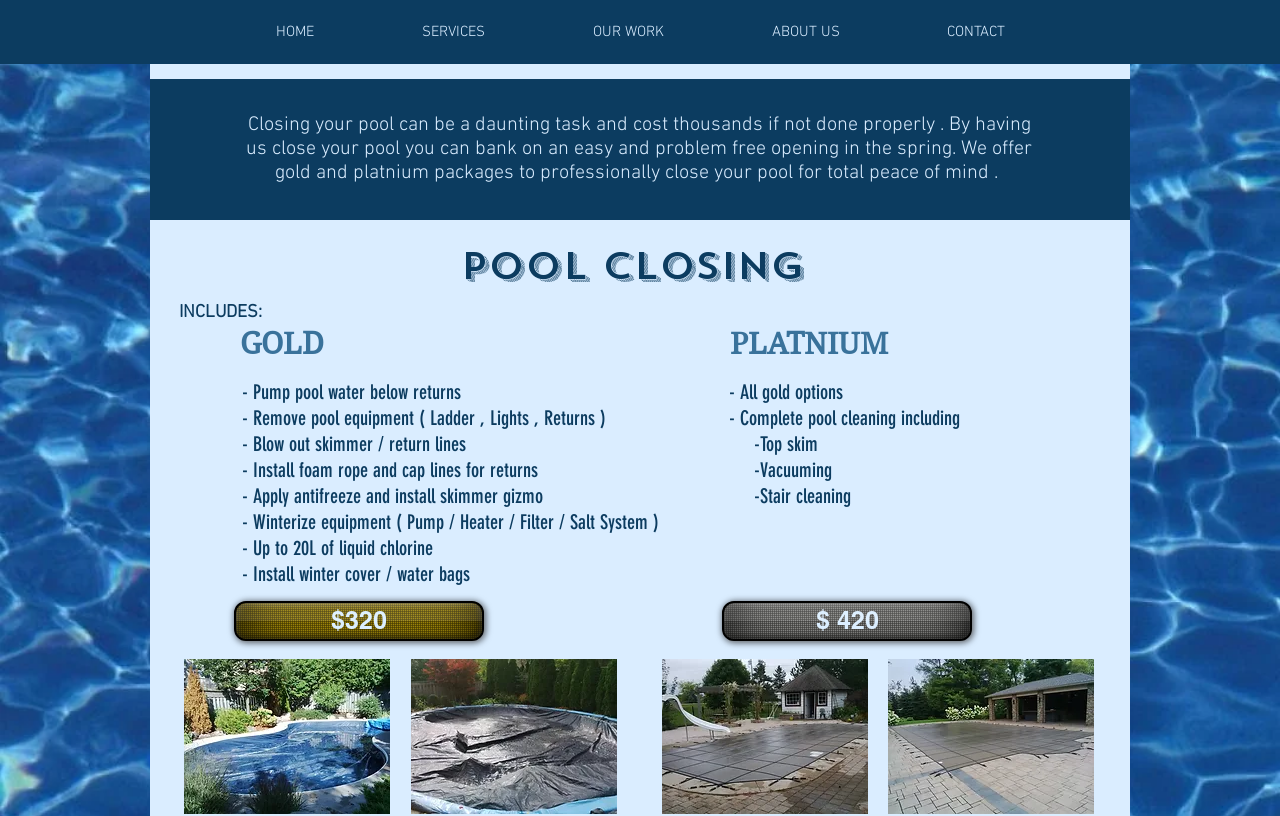How many locations are served by Pinnacle Pool?
Please provide a detailed answer to the question.

The webpage shows four images of different locations, 'Thornhill', 'Markham', 'Bowmanville', and 'Vaughan', with the label 'Pool Closing' on each image, indicating that Pinnacle Pool serves these four locations.